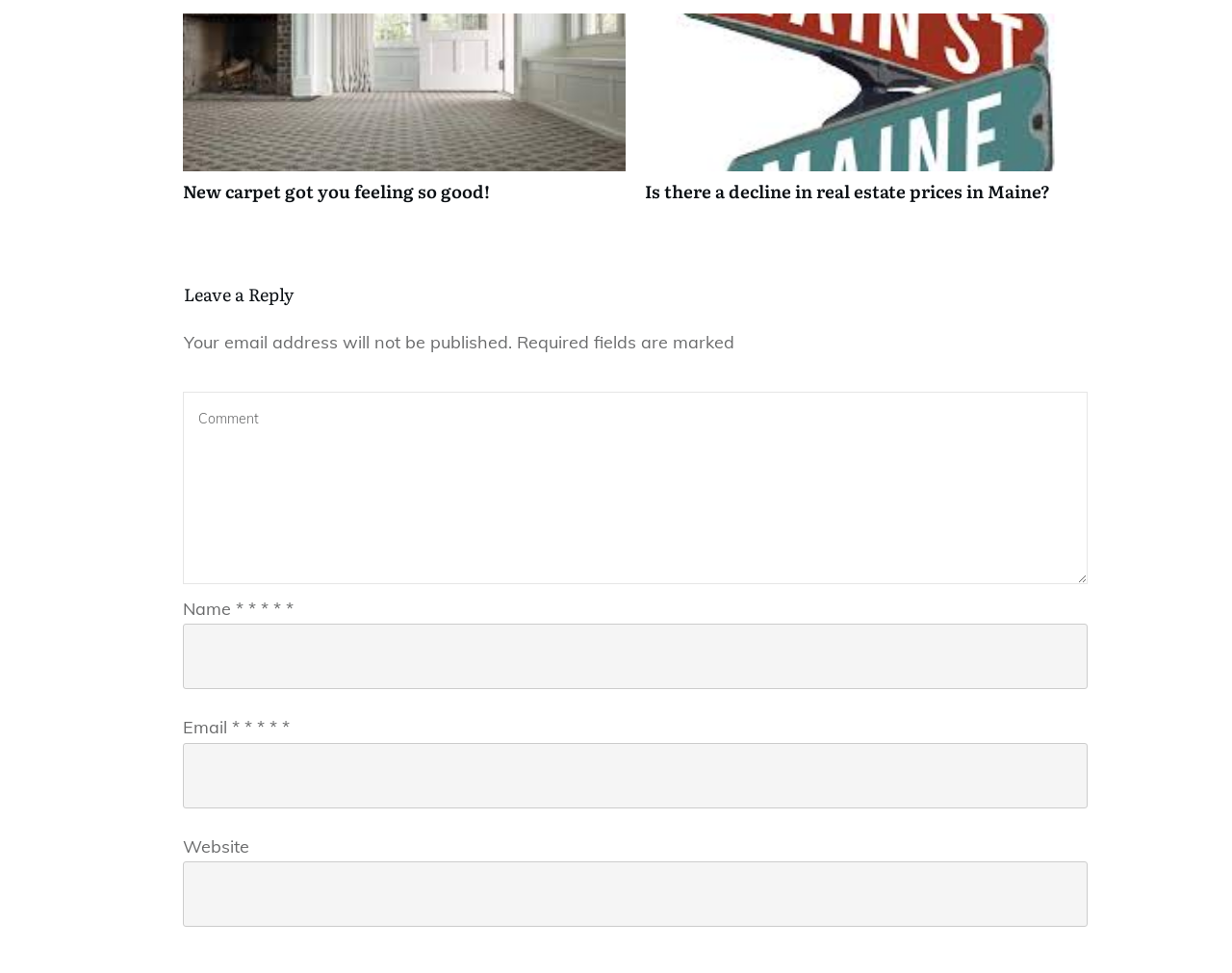How many fields are required in the comment form?
Use the image to give a comprehensive and detailed response to the question.

The comment form has three required fields: 'Comment', 'Name', and 'Email', each marked with an asterisk (*) and having a required attribute set to true.